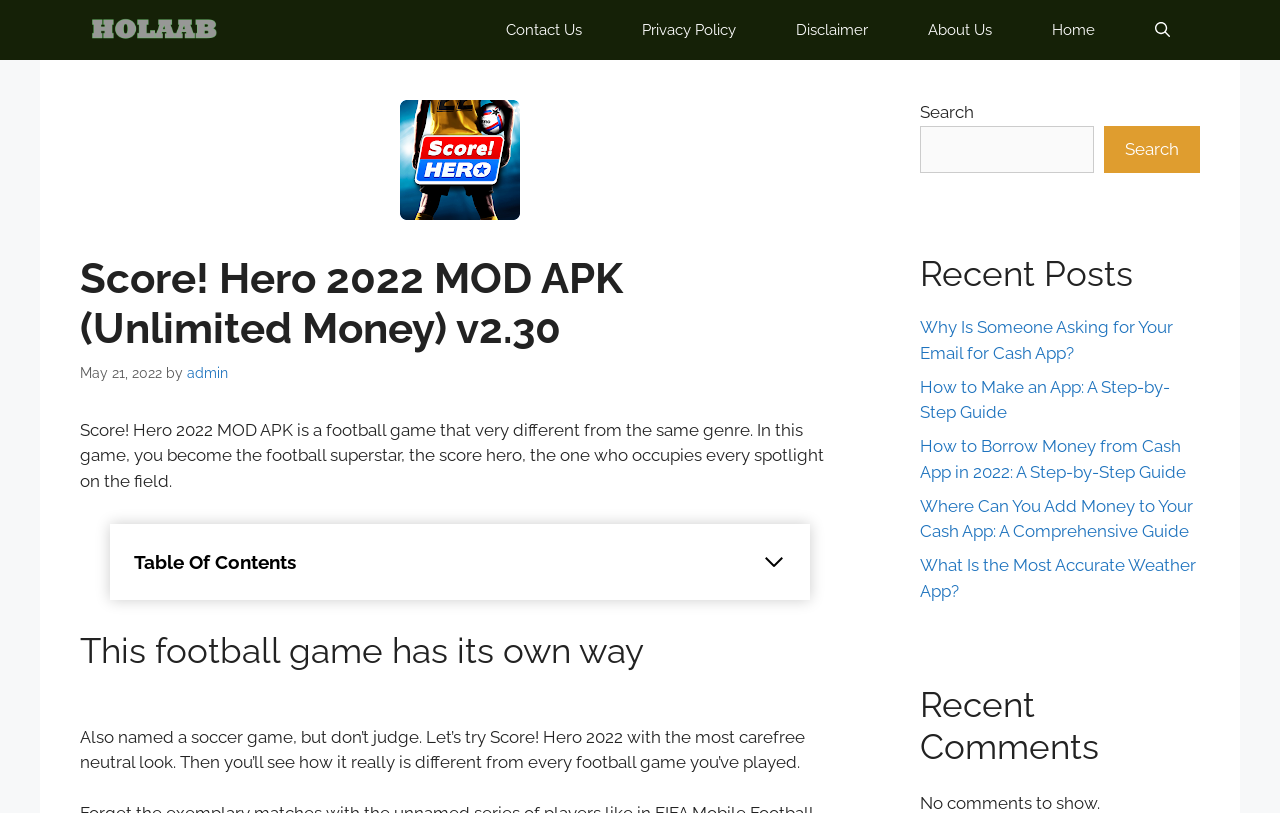Specify the bounding box coordinates of the area to click in order to execute this command: 'Search for something'. The coordinates should consist of four float numbers ranging from 0 to 1, and should be formatted as [left, top, right, bottom].

[0.719, 0.154, 0.855, 0.213]